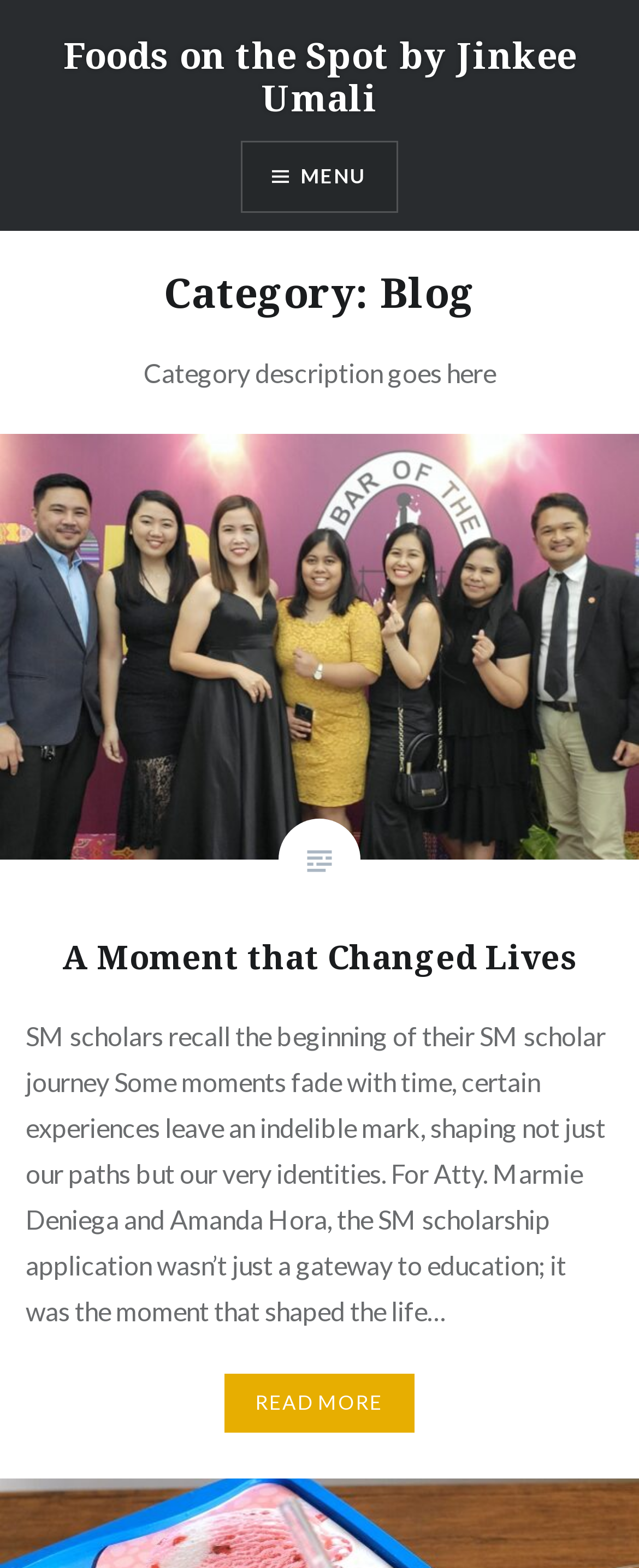What is the position of the header element relative to the article element?
Deliver a detailed and extensive answer to the question.

I determined the answer by comparing the y1 and y2 coordinates of the header element and the article element. The y1 and y2 coordinates of the header element are [0.147, 0.277] and the y1 and y2 coordinates of the article element are [0.277, 0.943]. Since the y1 coordinate of the header element is smaller than the y1 coordinate of the article element, the header element is above the article element.